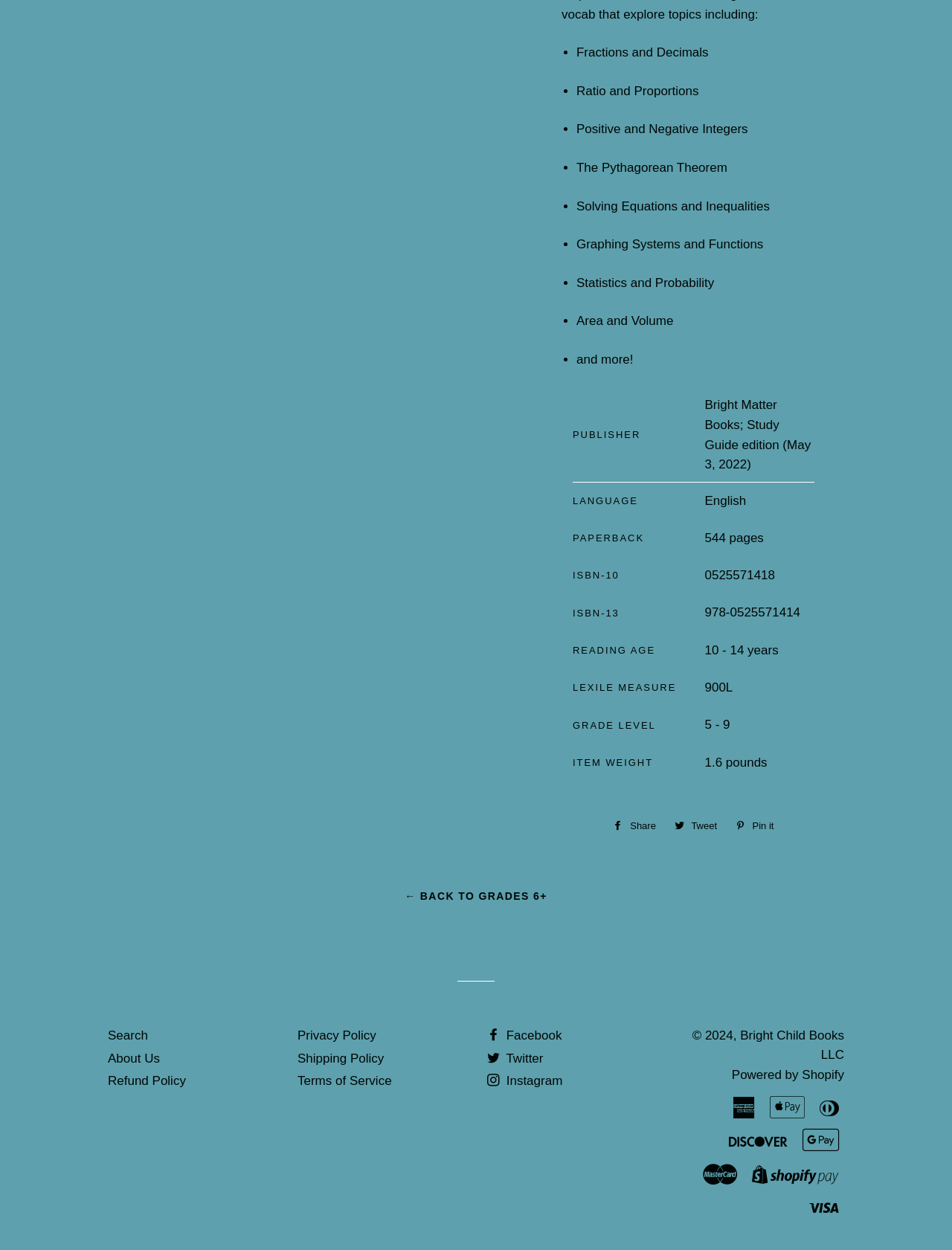Please identify the bounding box coordinates of the element on the webpage that should be clicked to follow this instruction: "Pin on Pinterest". The bounding box coordinates should be given as four float numbers between 0 and 1, formatted as [left, top, right, bottom].

[0.765, 0.652, 0.821, 0.67]